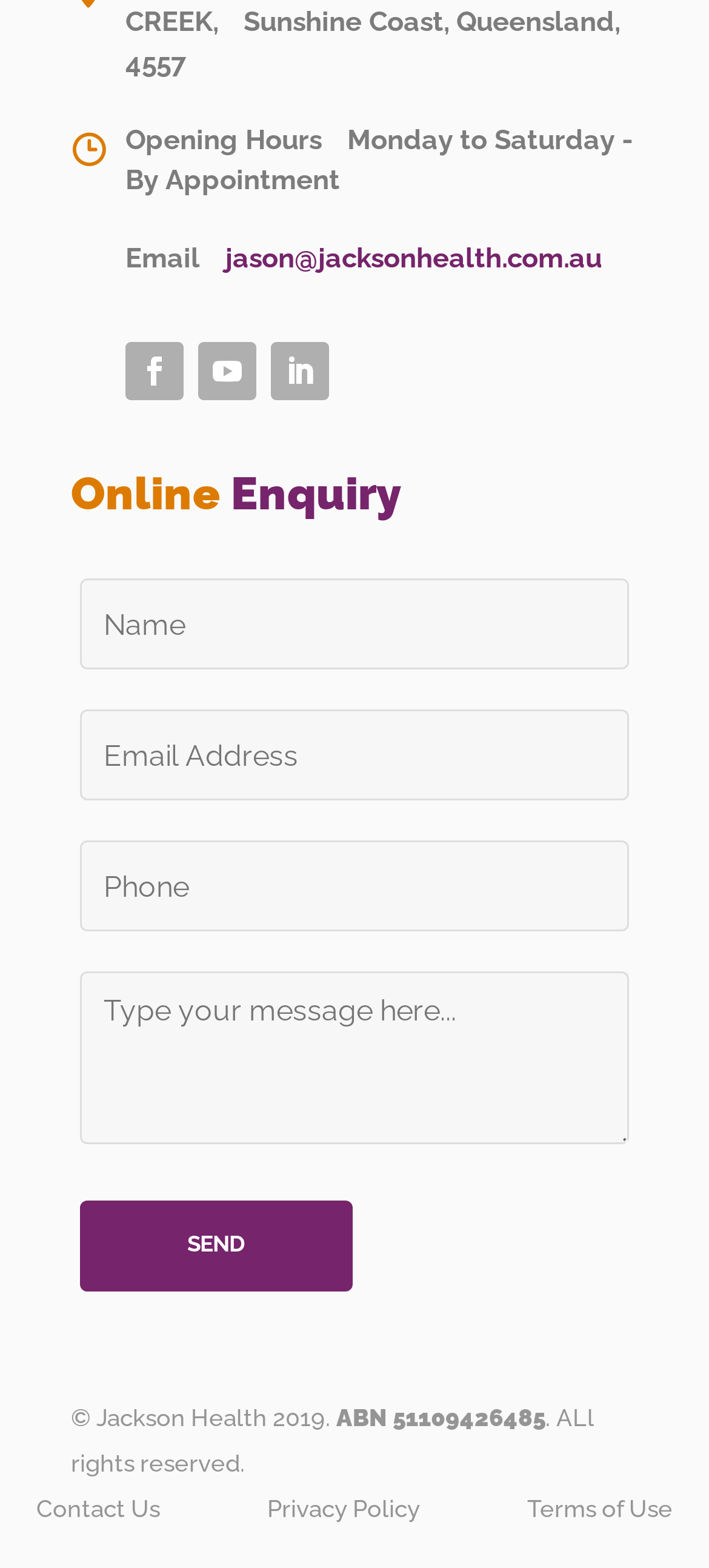Identify the bounding box coordinates of the element to click to follow this instruction: 'Click the 'Email' link'. Ensure the coordinates are four float values between 0 and 1, provided as [left, top, right, bottom].

[0.318, 0.154, 0.849, 0.174]